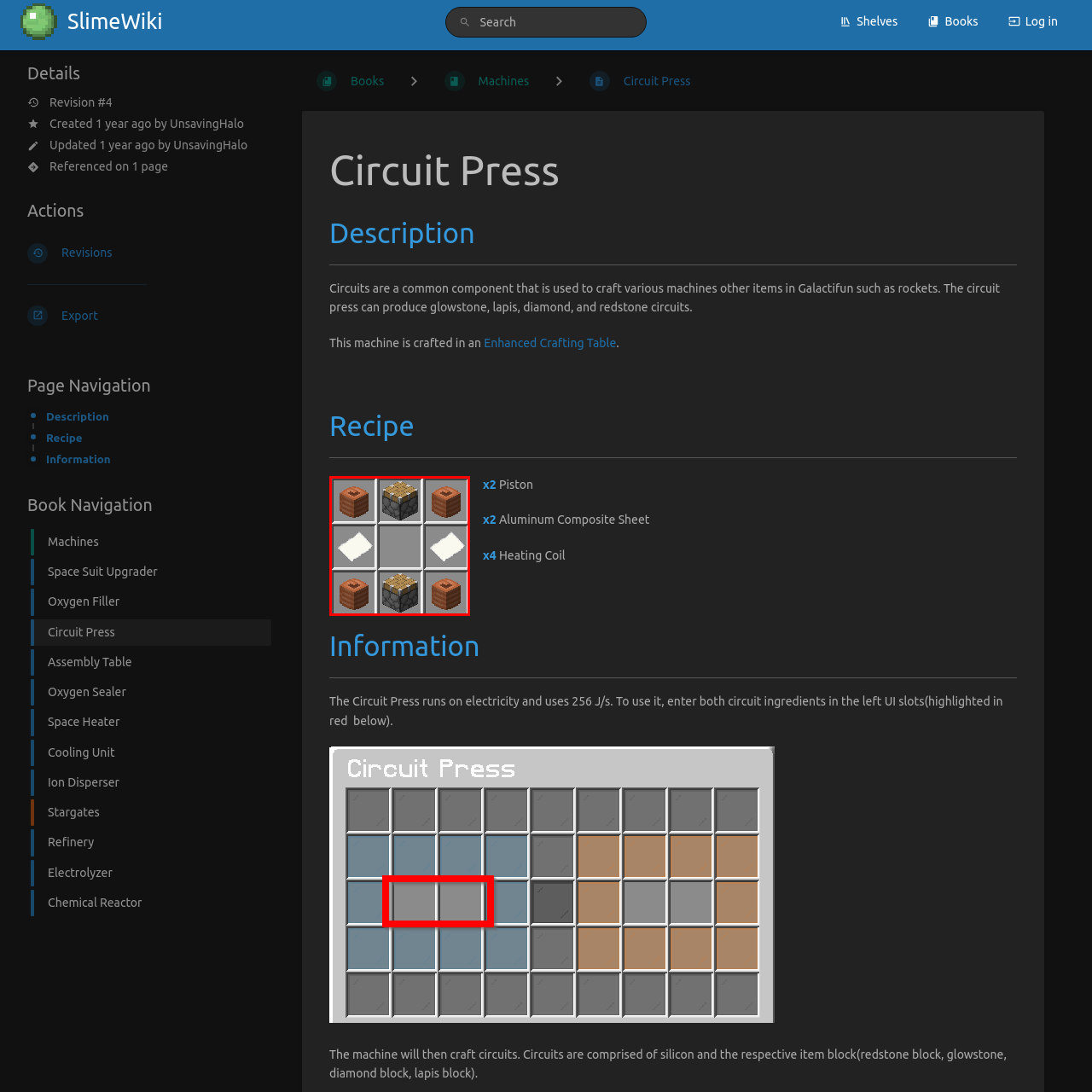How many wooden planks are required?
Focus on the image highlighted by the red bounding box and give a comprehensive answer using the details from the image.

The crafting recipe shows that the top and bottom rows both have two wooden planks, which means a total of four wooden planks are needed to construct the Circuit Press.